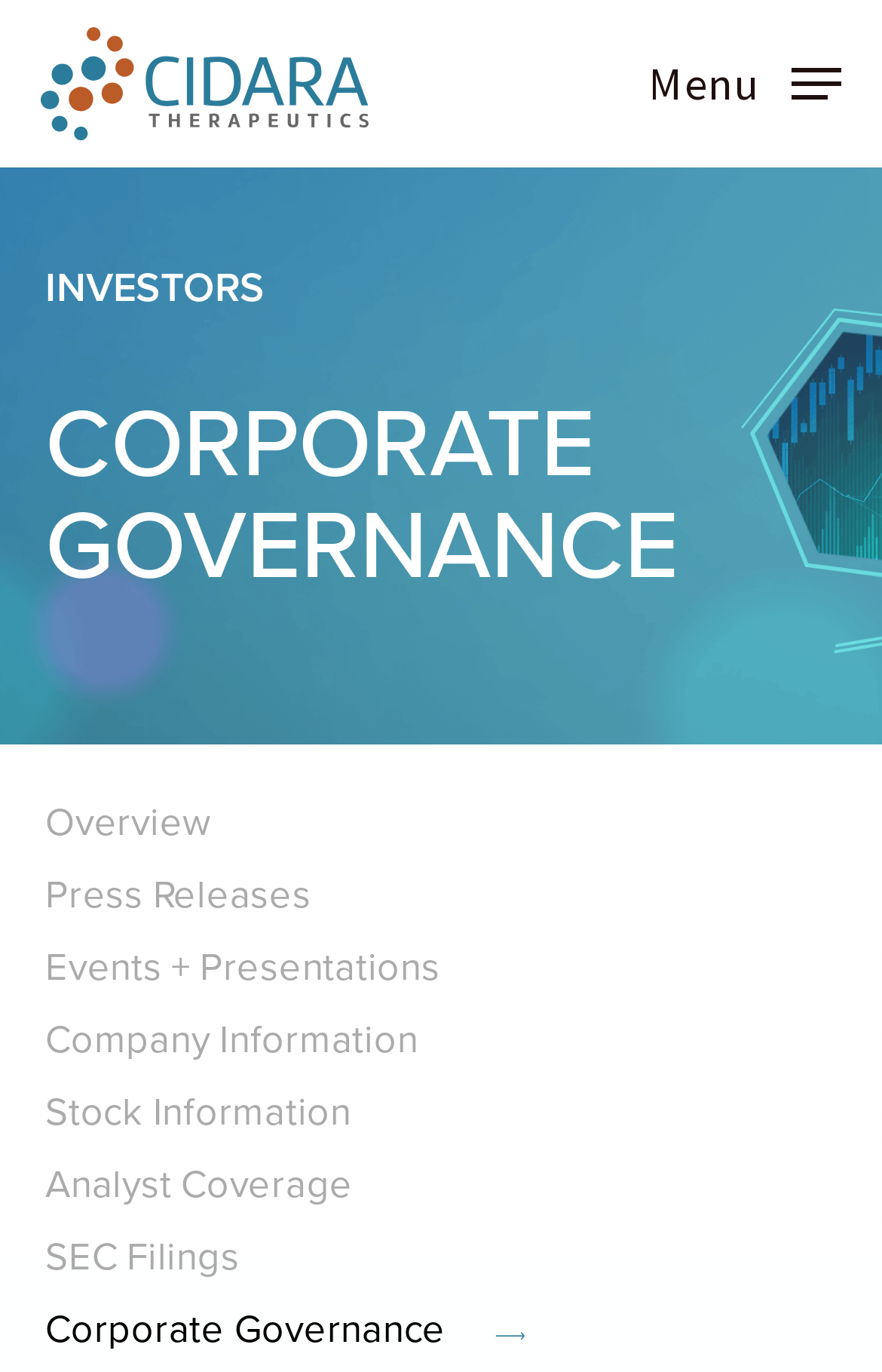Please predict the bounding box coordinates of the element's region where a click is necessary to complete the following instruction: "Access company information". The coordinates should be represented by four float numbers between 0 and 1, i.e., [left, top, right, bottom].

[0.051, 0.741, 0.474, 0.776]